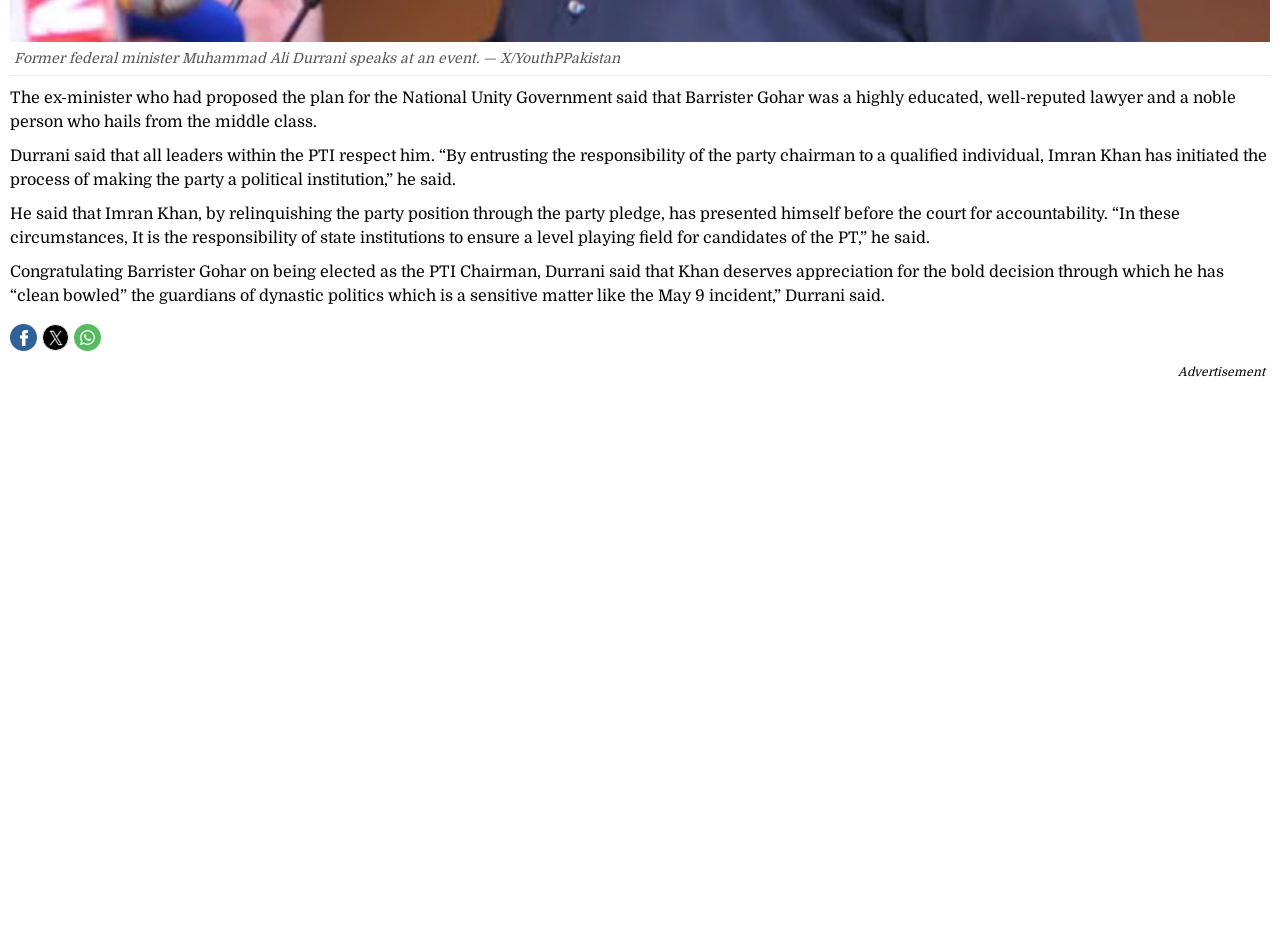Provide a brief response using a word or short phrase to this question:
What is the purpose of Imran Khan's decision?

Making party a political institution